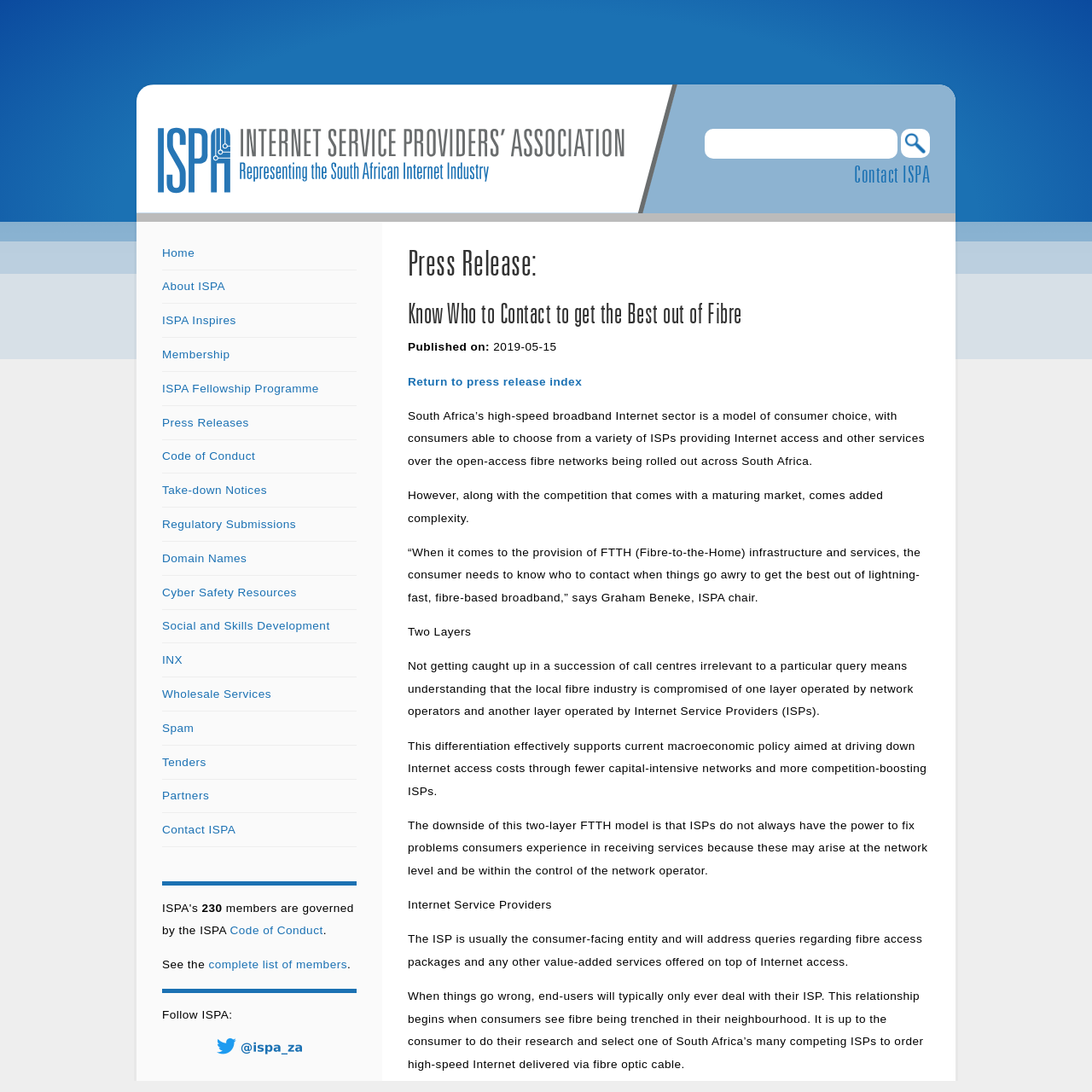Find the bounding box coordinates of the clickable region needed to perform the following instruction: "Click on the 'Home' link". The coordinates should be provided as four float numbers between 0 and 1, i.e., [left, top, right, bottom].

[0.148, 0.225, 0.178, 0.237]